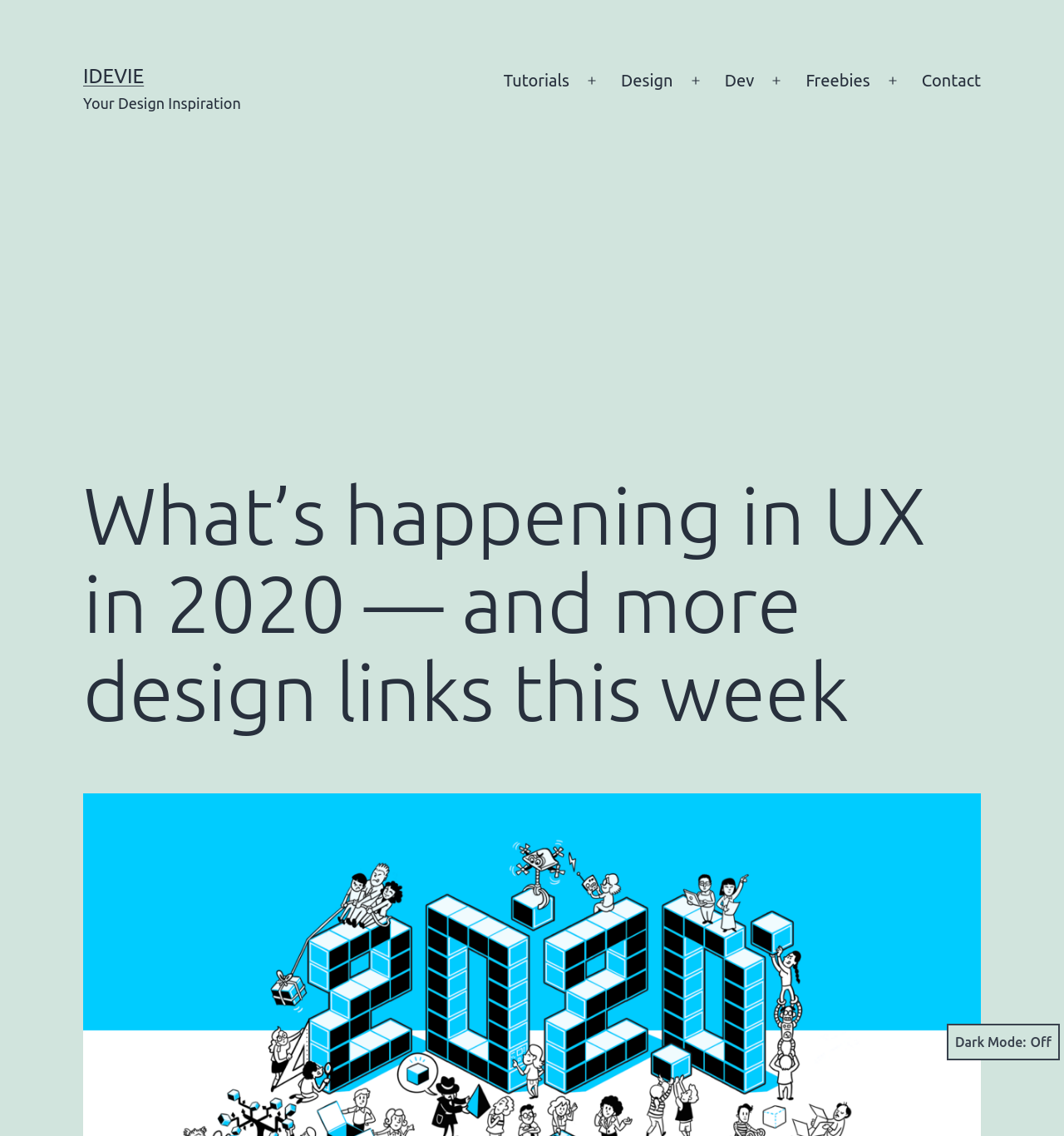Refer to the image and answer the question with as much detail as possible: What is the topic of the article in the iframe?

I found the answer by examining the iframe element and its child heading element, which has the text 'What’s happening in UX in 2020 — and more design links this week'.